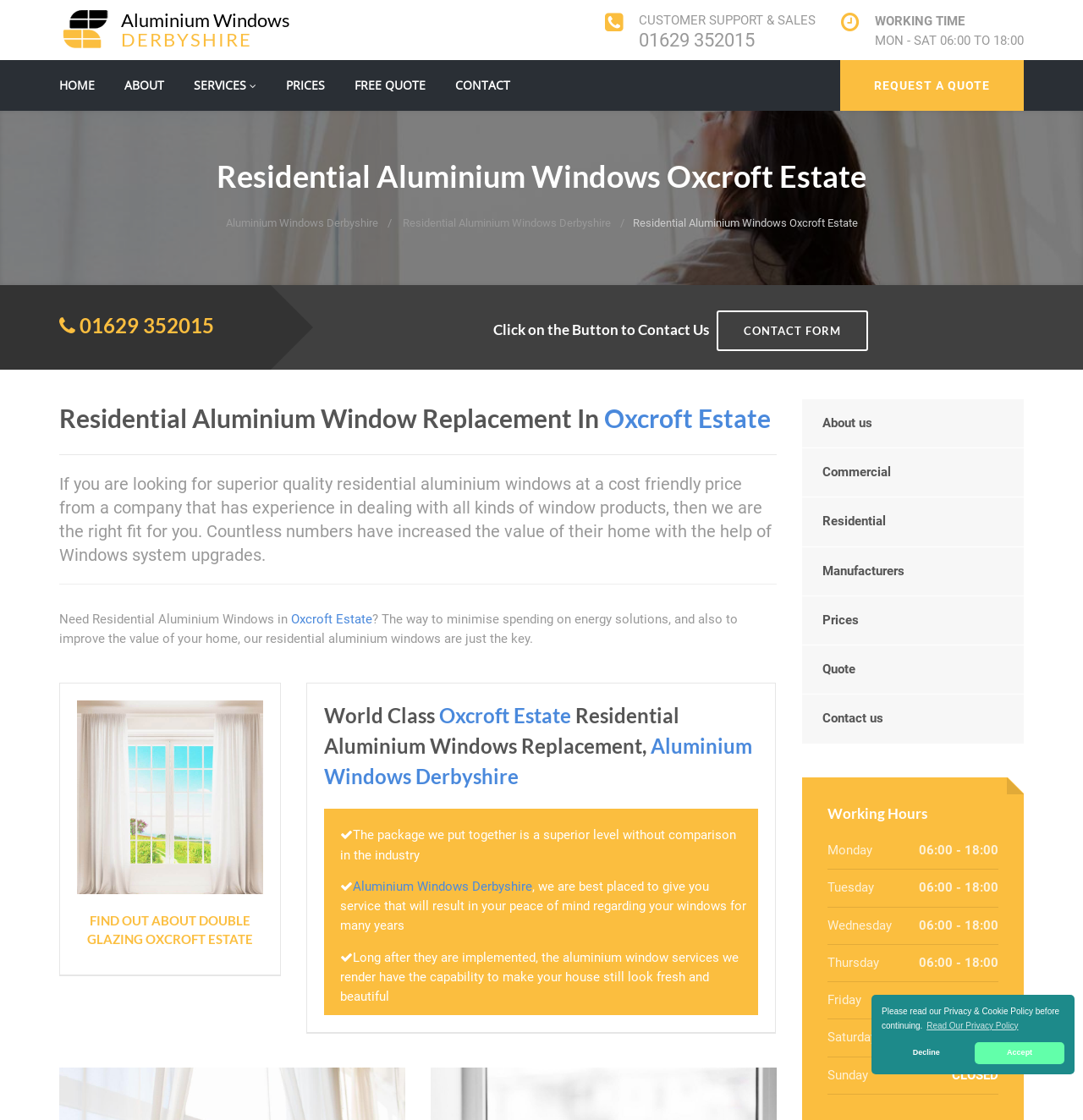Kindly determine the bounding box coordinates of the area that needs to be clicked to fulfill this instruction: "Search for something".

None